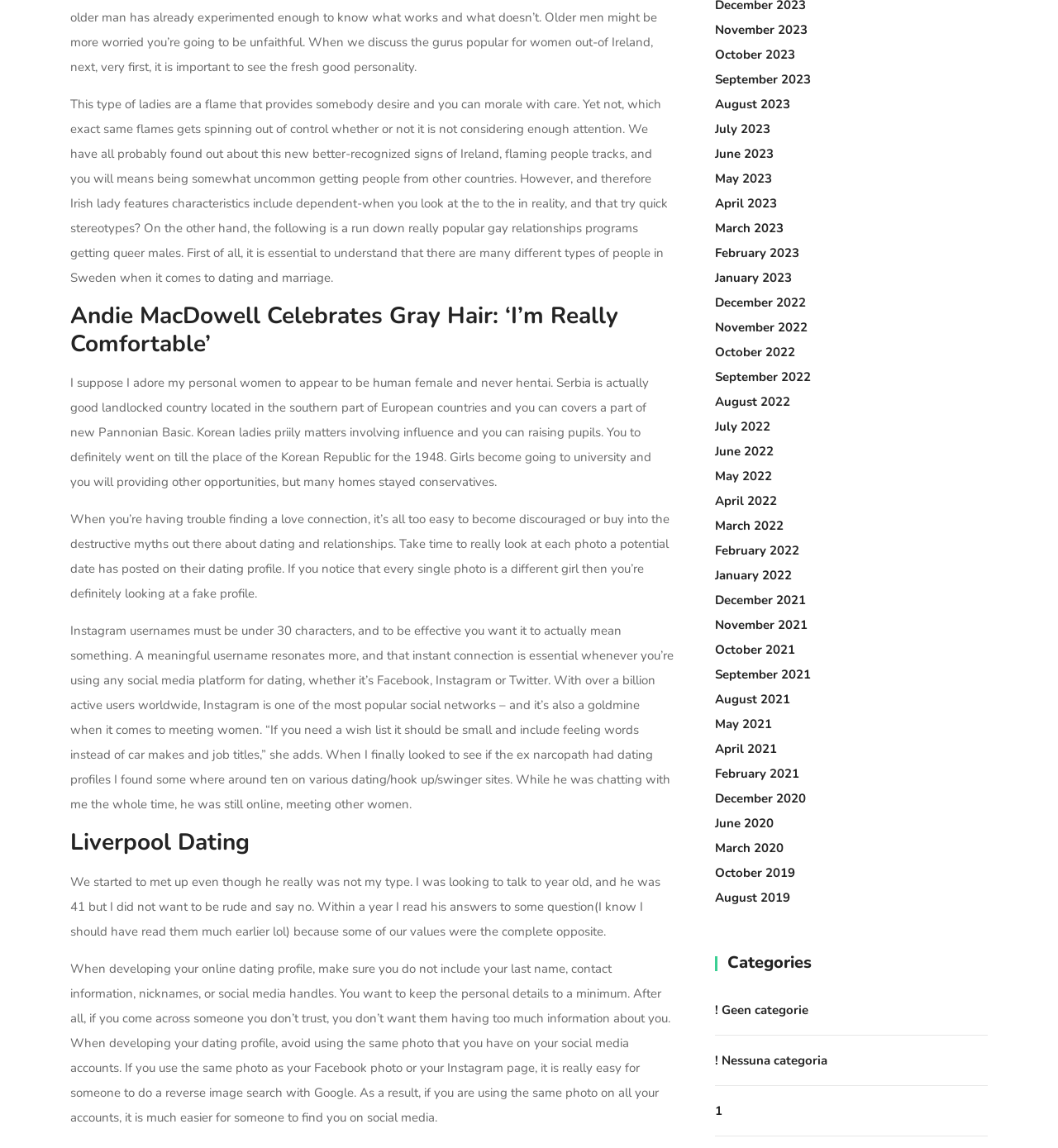Please specify the bounding box coordinates of the clickable region to carry out the following instruction: "Click on the 'Andie MacDowell Celebrates Gray Hair: ‘I’m Really Comfortable’' heading". The coordinates should be four float numbers between 0 and 1, in the format [left, top, right, bottom].

[0.066, 0.263, 0.637, 0.312]